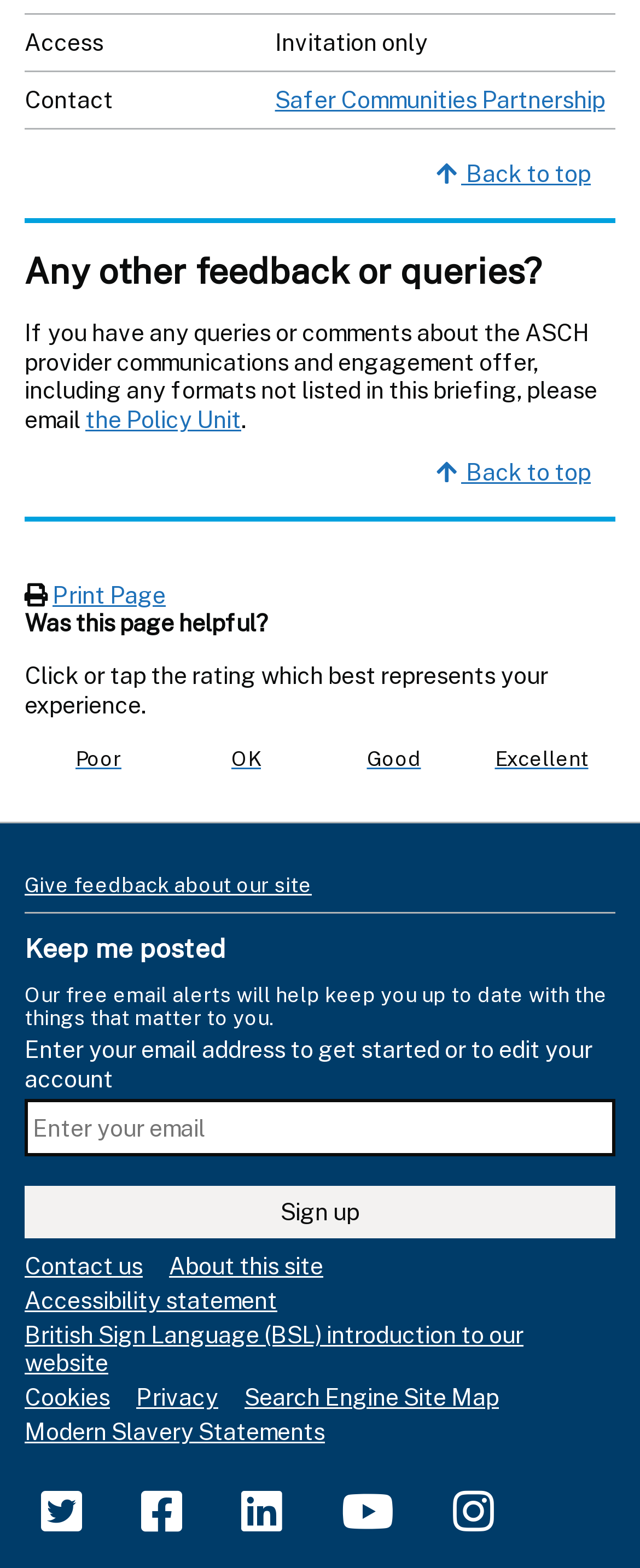What is the purpose of the 'Enter your email address' textbox?
Please give a detailed and elaborate answer to the question.

The 'Enter your email address' textbox is used to get started or edit an account for receiving free email alerts, which will help keep users up to date with the things that matter to them.